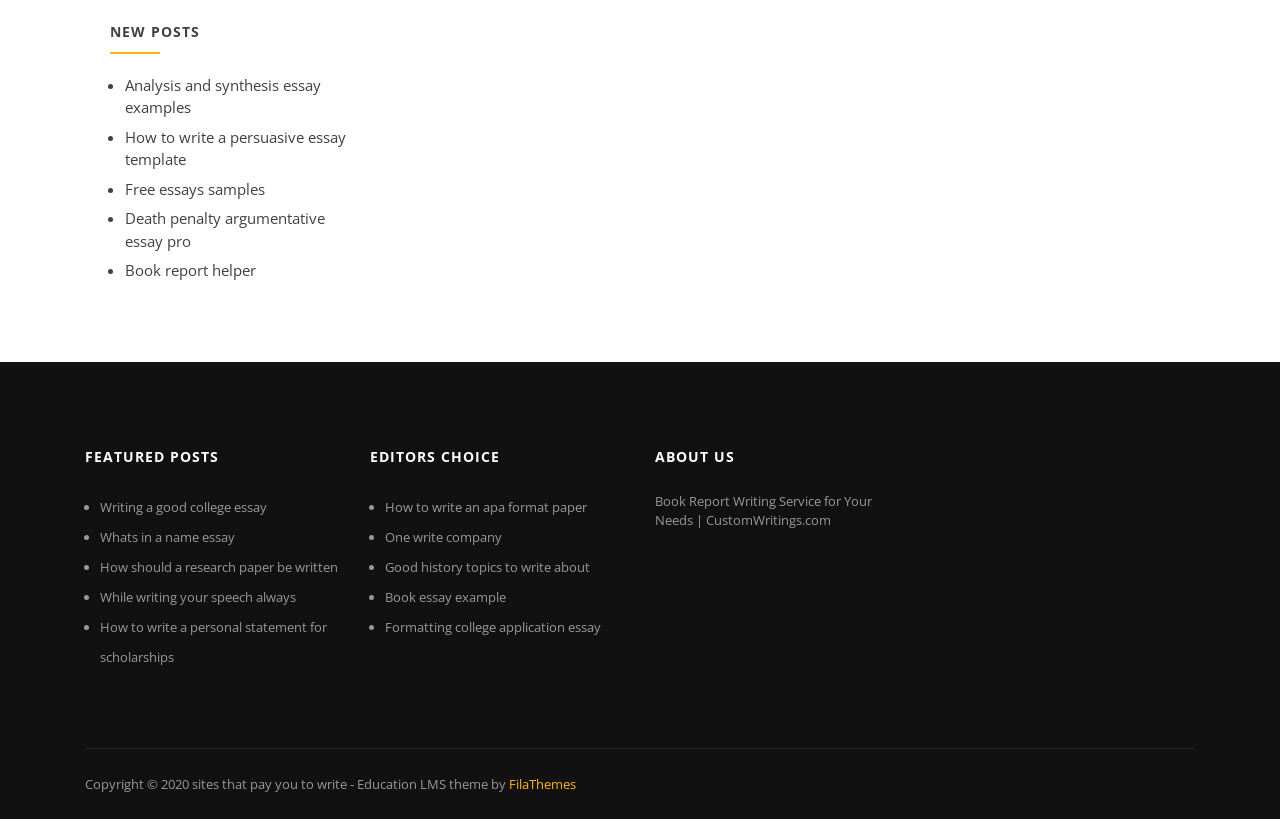Locate the bounding box coordinates of the area to click to fulfill this instruction: "Read the 'ELIVED 2 Pack Monitor Stand Riser Review'". The bounding box should be presented as four float numbers between 0 and 1, in the order [left, top, right, bottom].

None